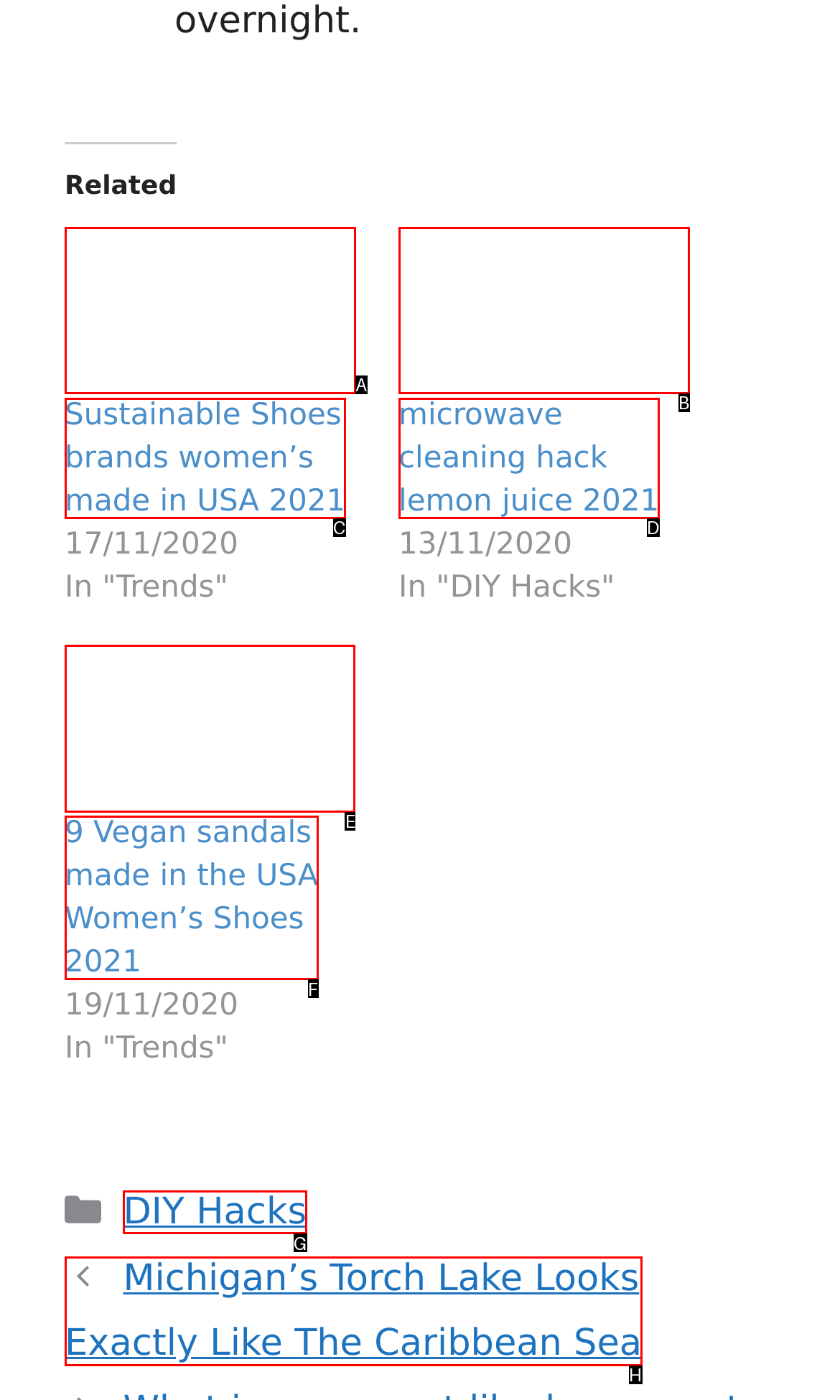Identify which lettered option to click to carry out the task: Explore Vegan sandals. Provide the letter as your answer.

E